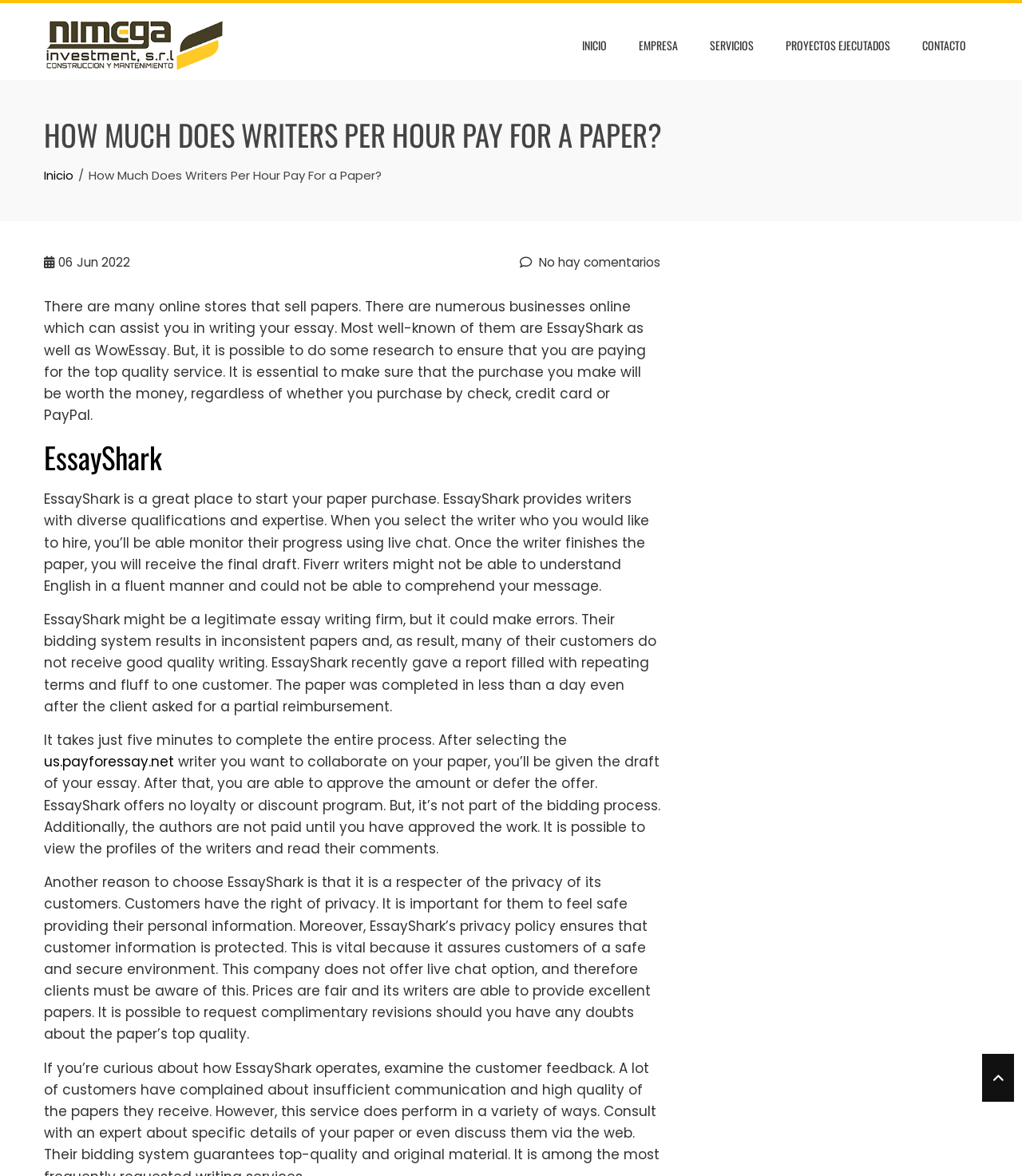Answer this question in one word or a short phrase: What is the topic of the article?

Writers Per Hour